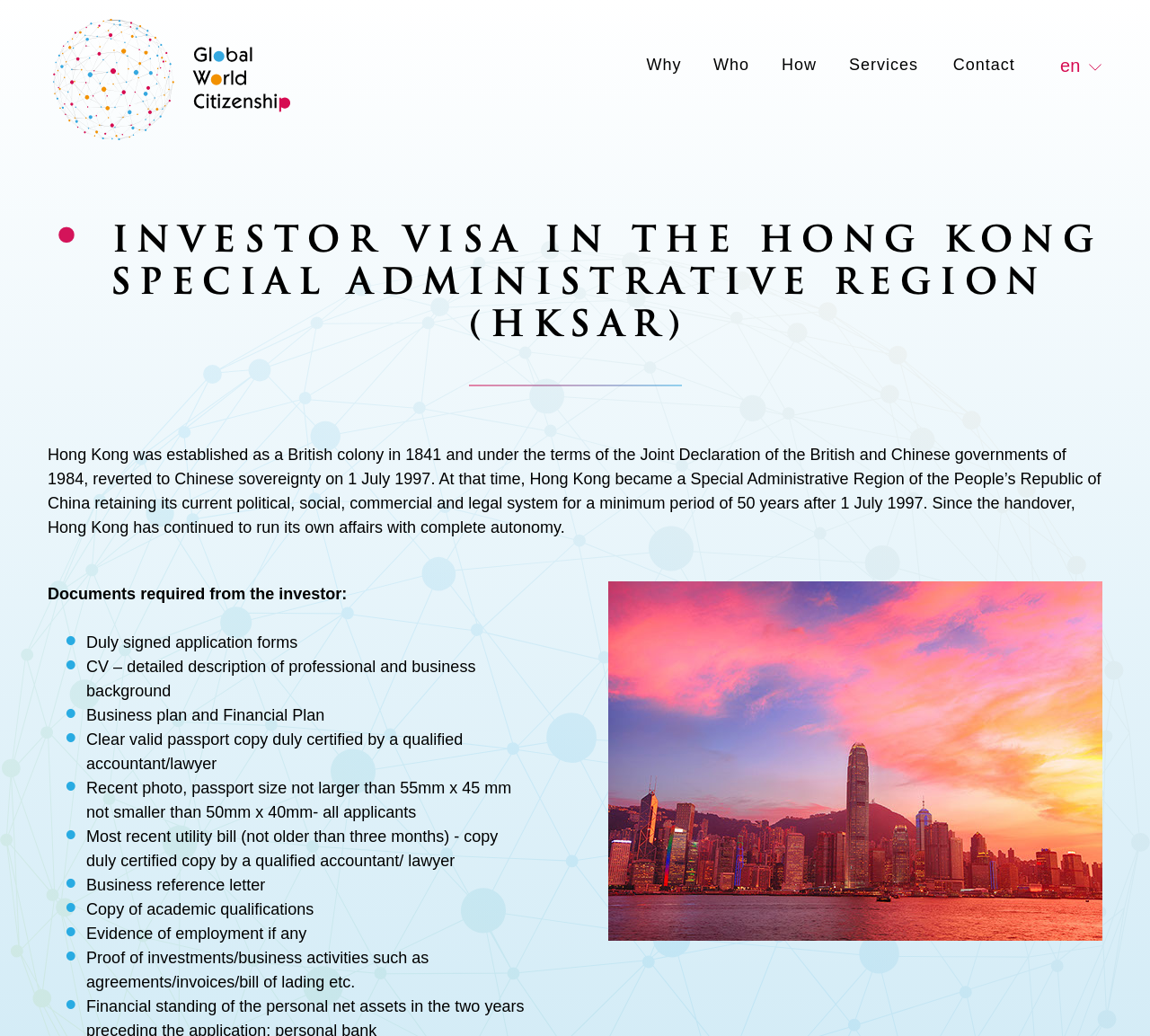Find the bounding box coordinates of the area to click in order to follow the instruction: "View investor visa information".

[0.041, 0.198, 0.959, 0.336]